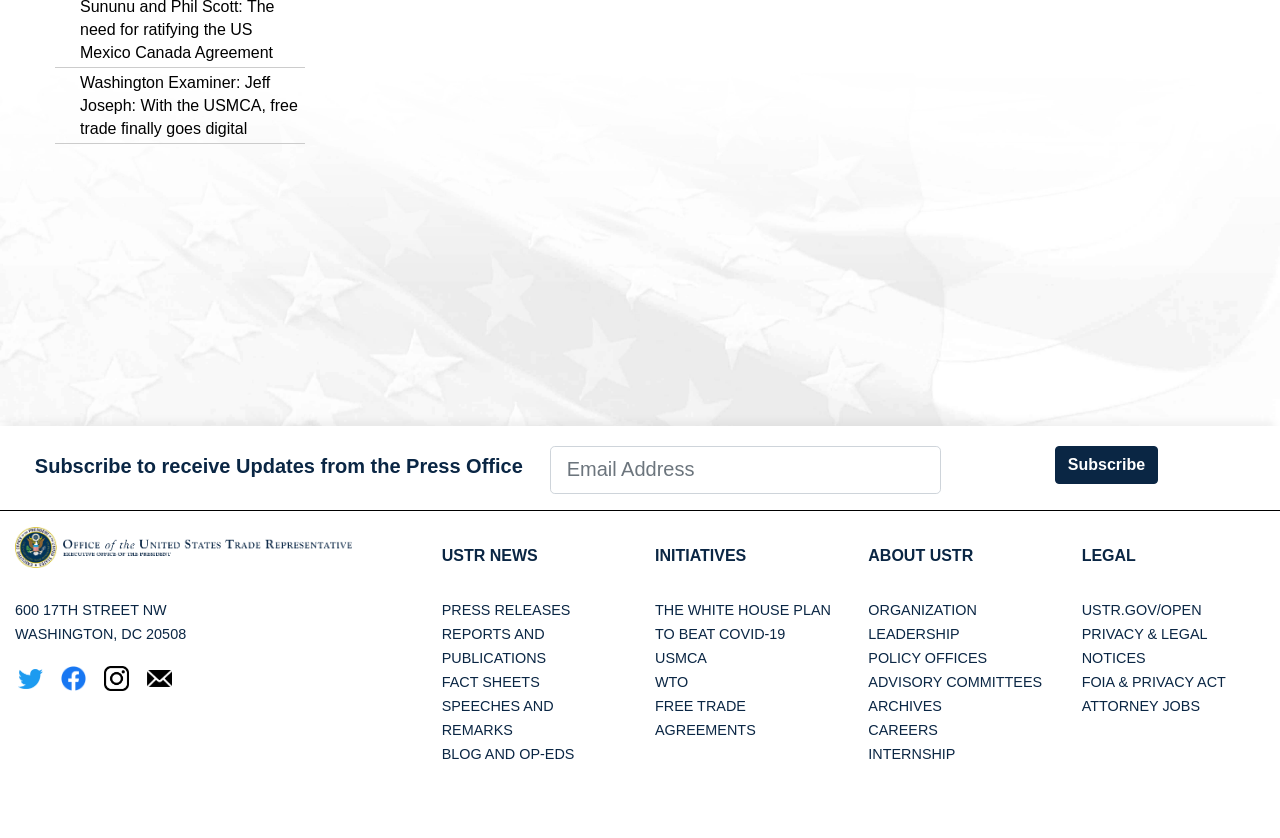What is the topic of the linked article?
Answer the question with as much detail as possible.

The linked article is titled 'Washington Examiner: Jeff Joseph: With the USMCA, free trade finally goes digital', suggesting that the topic of the article is the United States-Mexico-Canada Agreement (USMCA) and its relation to digital free trade.